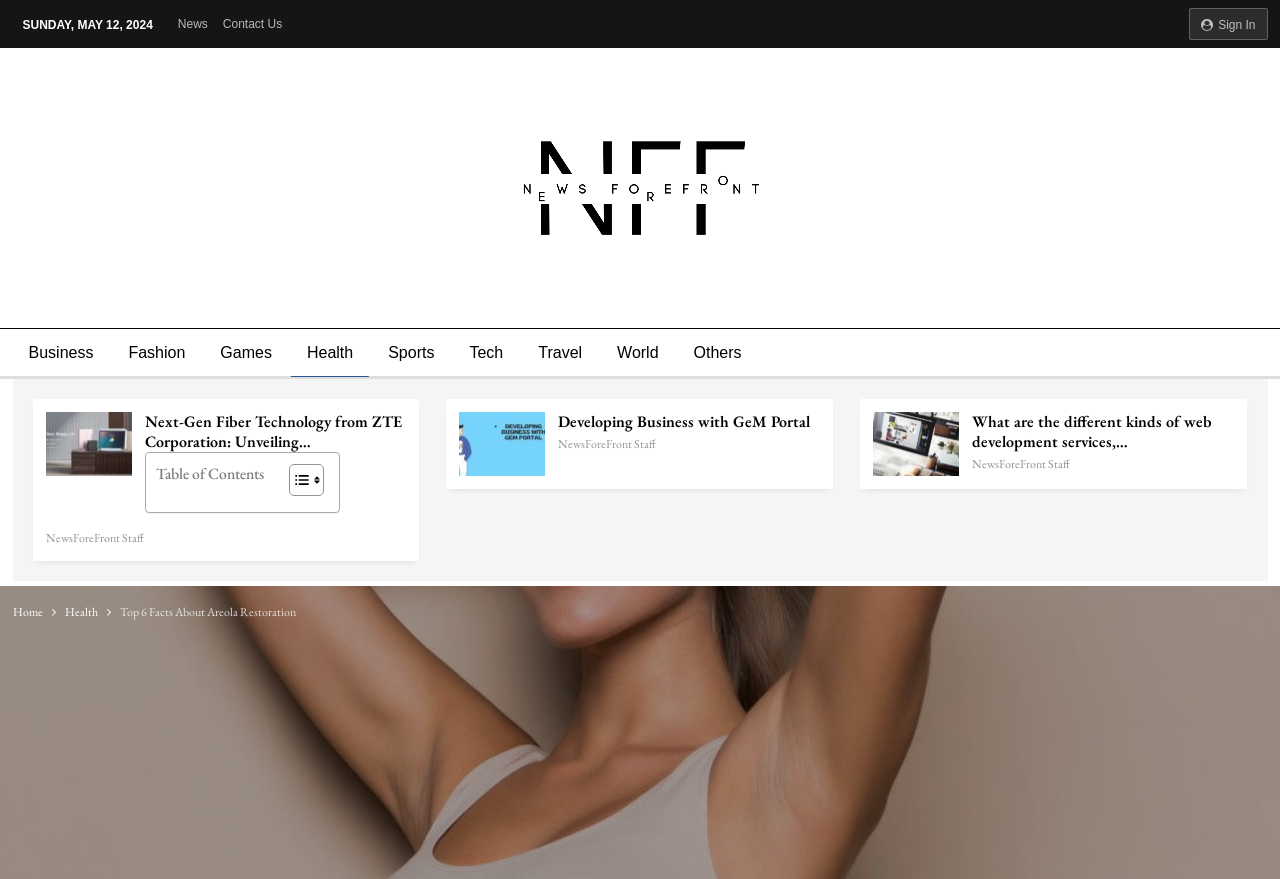Please provide a comprehensive response to the question based on the details in the image: How many categories are listed in the navigation menu?

I counted the number of link elements under the navigation menu, which includes 'Business', 'Fashion', 'Games', 'Health', 'Sports', 'Tech', 'Travel', 'World', and 'Others'. There are 11 categories in total.